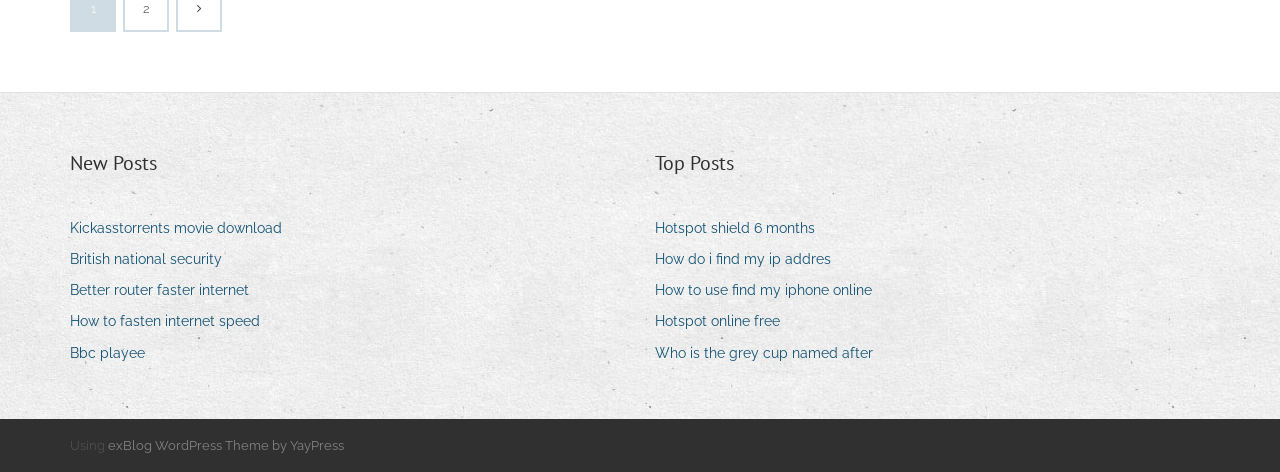Calculate the bounding box coordinates of the UI element given the description: "Hotspot online free".

[0.512, 0.653, 0.621, 0.711]